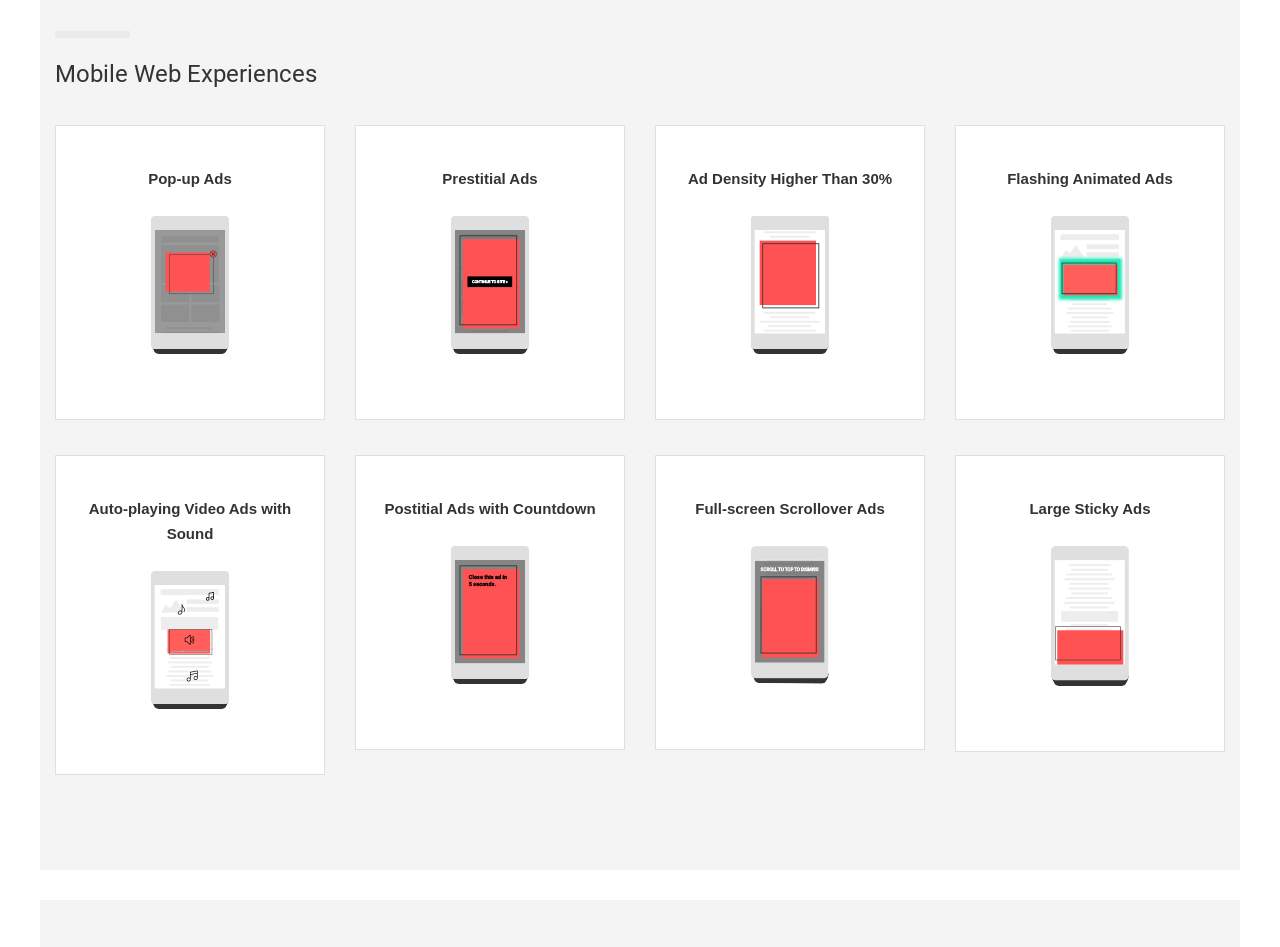Please mark the bounding box coordinates of the area that should be clicked to carry out the instruction: "Explore 'Des gourous dans les couvents'".

[0.8, 0.76, 0.942, 0.776]